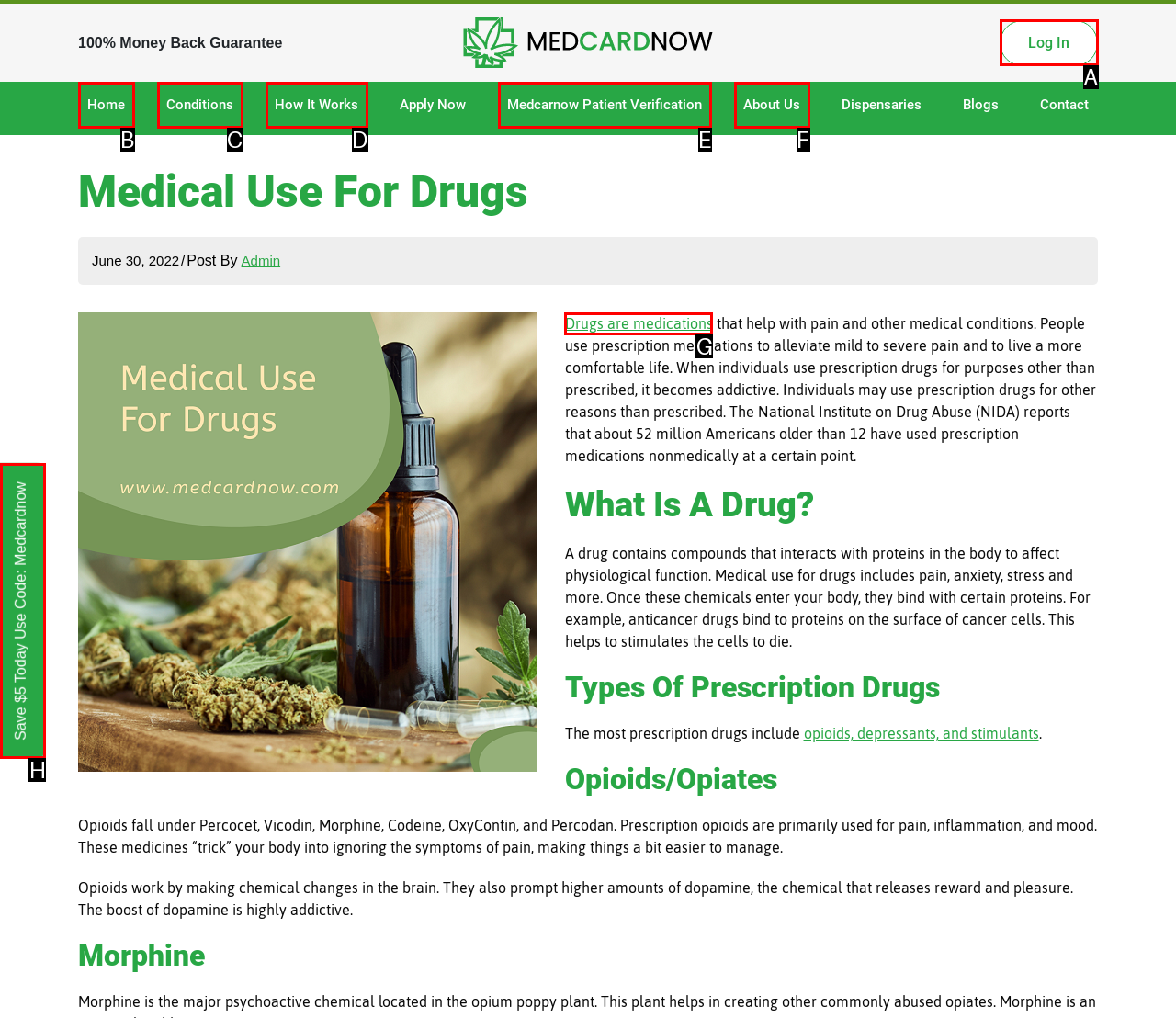Choose the letter of the UI element necessary for this task: Click on the 'Save $5 Today Use Code: Medcardnow' link
Answer with the correct letter.

H